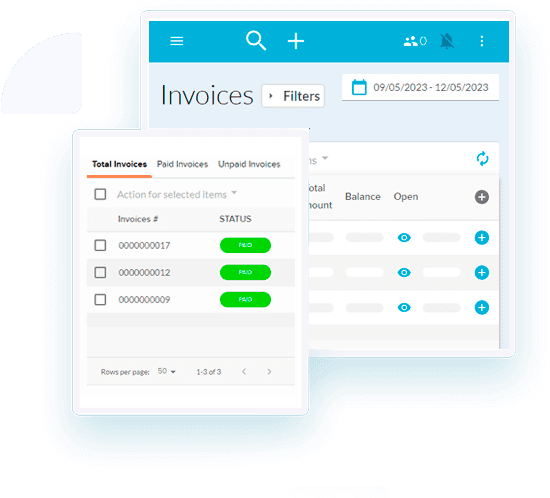Provide a brief response to the question using a single word or phrase: 
What color is used to mark paid invoices?

Vibrant green